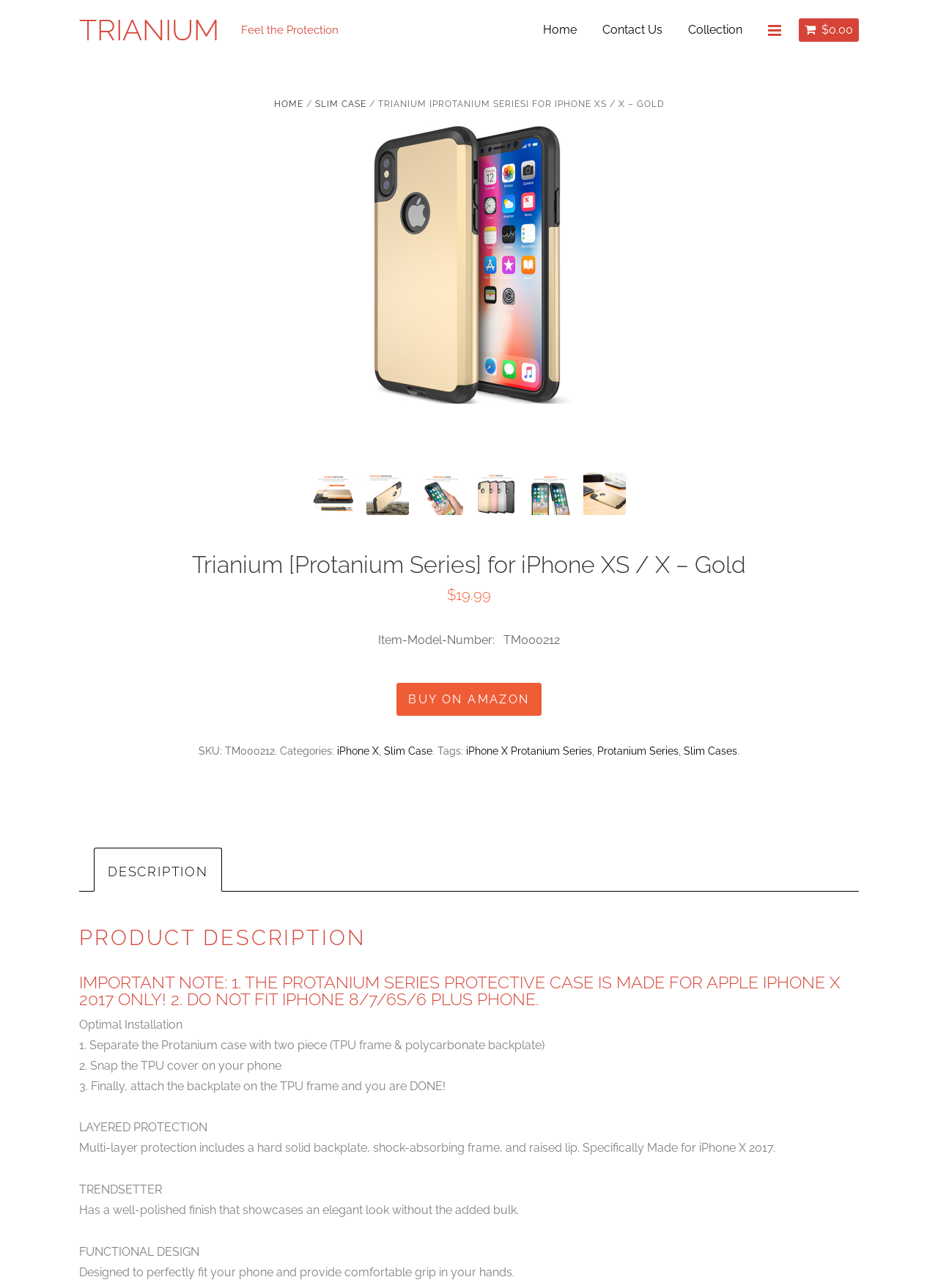Please specify the coordinates of the bounding box for the element that should be clicked to carry out this instruction: "Select the 'Slim Case' category". The coordinates must be four float numbers between 0 and 1, formatted as [left, top, right, bottom].

[0.409, 0.578, 0.461, 0.588]